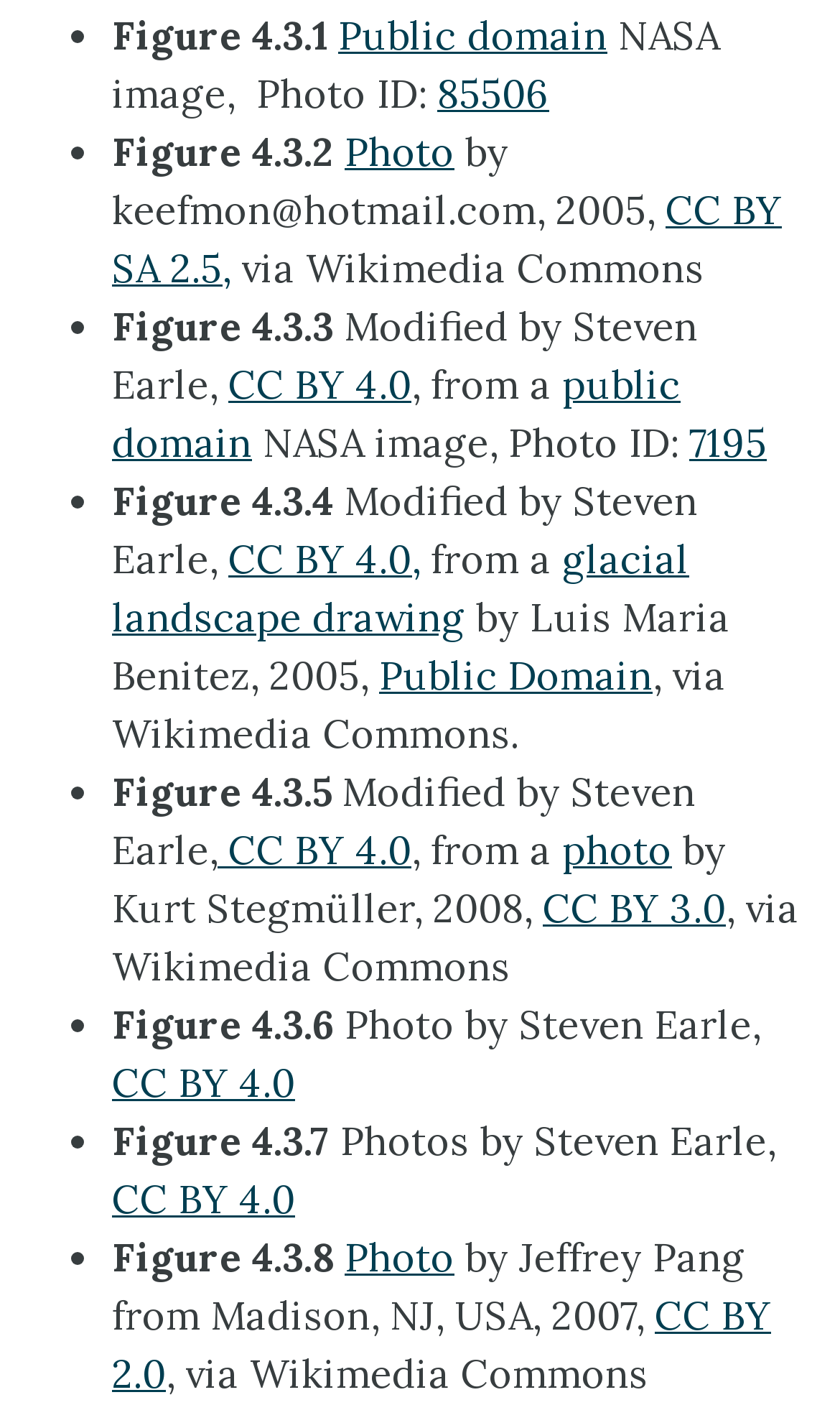Identify the bounding box of the UI element that matches this description: "85506".

[0.521, 0.049, 0.654, 0.084]